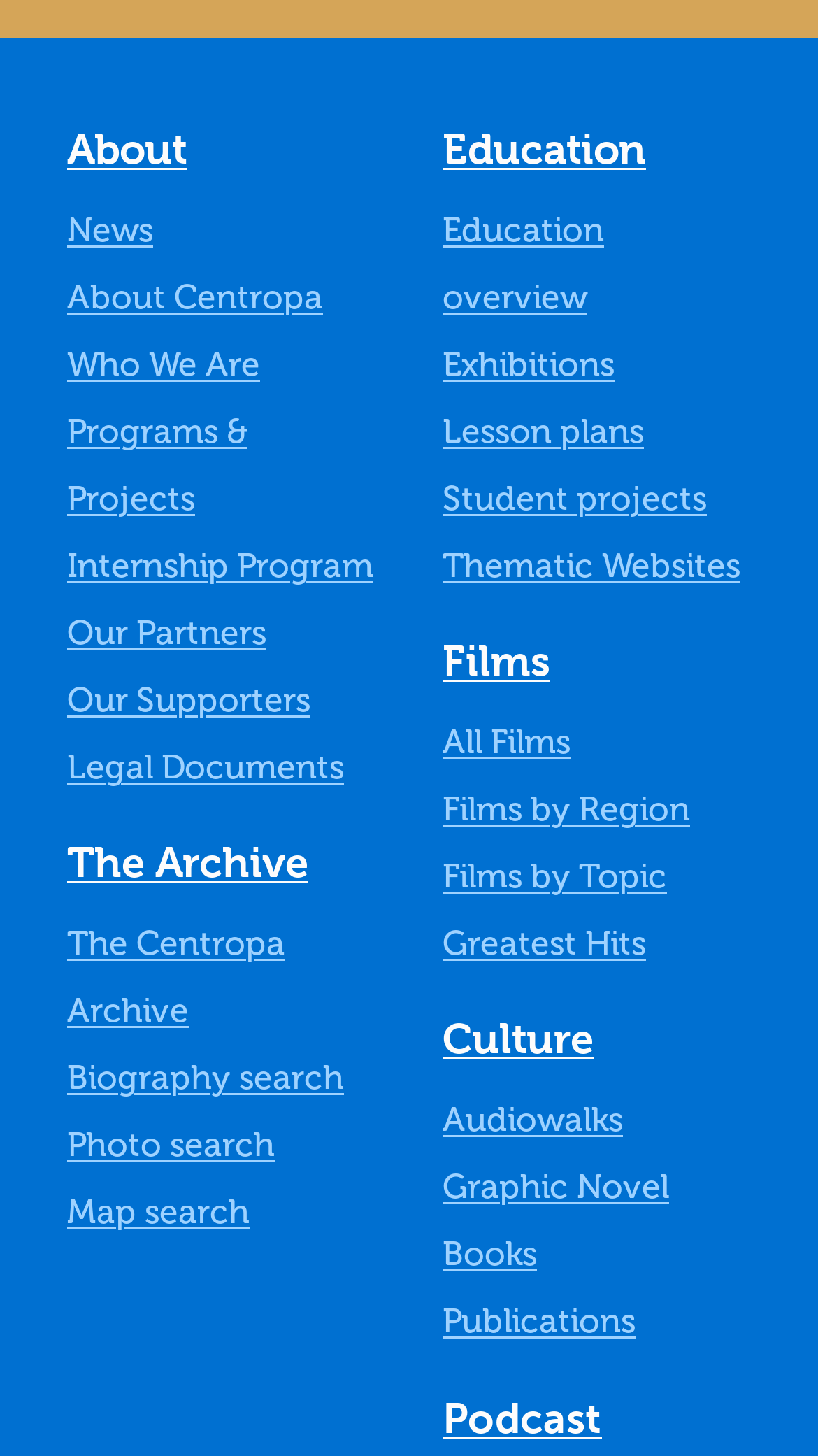Pinpoint the bounding box coordinates for the area that should be clicked to perform the following instruction: "Go to News".

[0.082, 0.144, 0.187, 0.172]